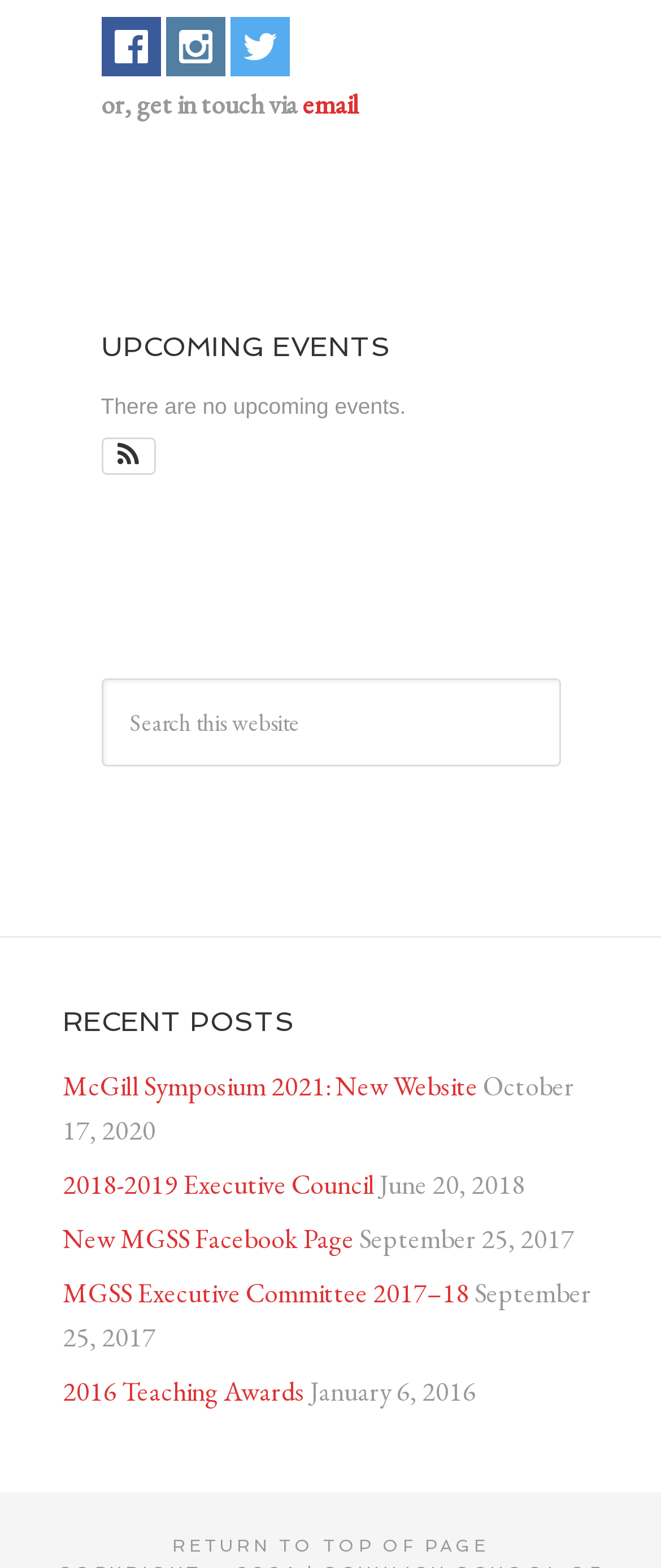Please identify the bounding box coordinates of the region to click in order to complete the task: "return to top of page". The coordinates must be four float numbers between 0 and 1, specified as [left, top, right, bottom].

[0.26, 0.98, 0.74, 0.992]